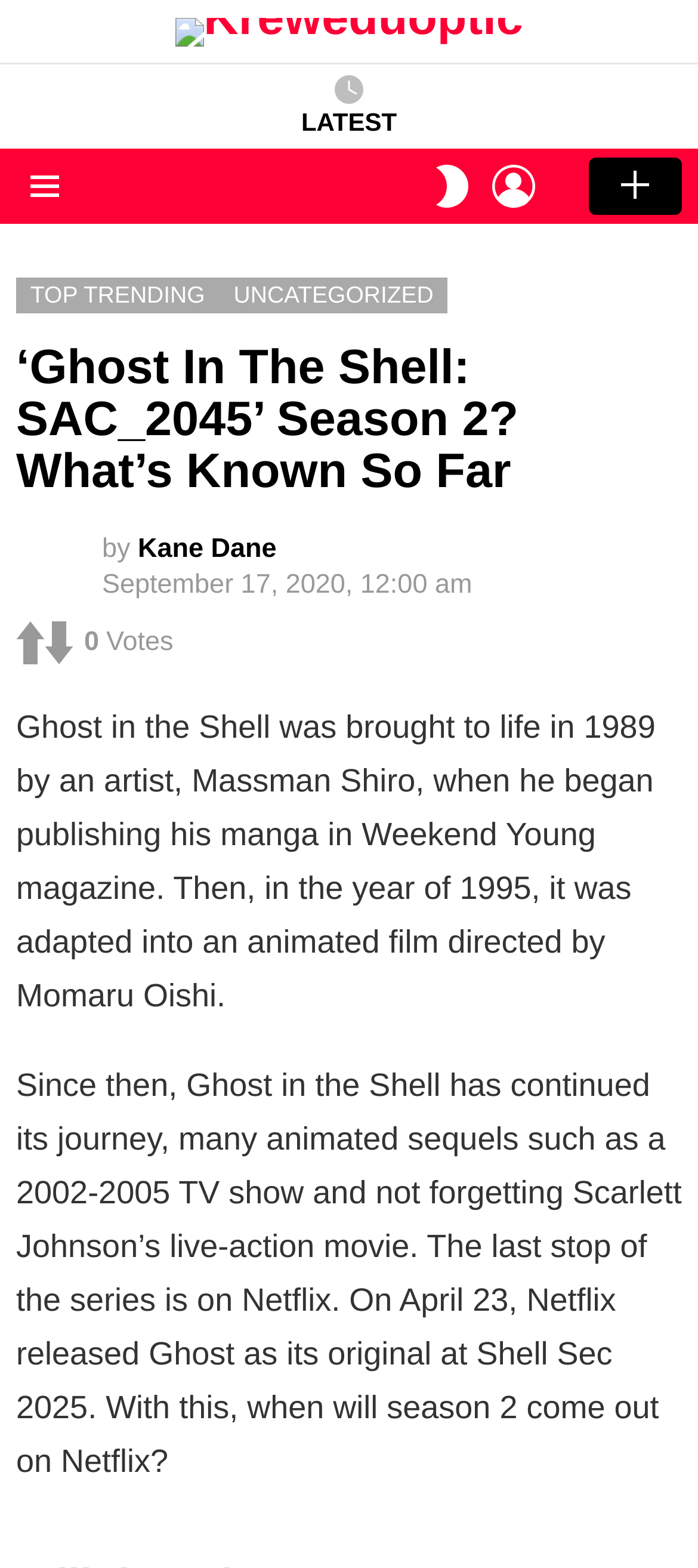Describe the webpage in detail, including text, images, and layout.

The webpage is about Ghost in the Shell, specifically discussing the release of Season 2 of the series on Netflix. At the top left of the page, there is a link to "Kreweduoptic" accompanied by an image of the same name. Next to it, there is a link to "LATEST" and a menu button. On the right side of the top section, there are buttons to switch skin, log in, and add a post.

Below the top section, there is a header with links to "TOP TRENDING" and "UNCATEGORIZED". The main title of the article, "‘Ghost In The Shell: SAC_2045’ Season 2? What’s Known So Far", is prominently displayed. The author's name, "Kane Dane Kane Dane", is mentioned, accompanied by a small image of the author. The date of publication, "September 17, 2020, 12:00 am", is also shown.

The main content of the article is divided into two paragraphs. The first paragraph discusses the origins of Ghost in the Shell, starting from its creation in 1989 by Massman Shiro and its adaptation into an animated film in 1995. The second paragraph talks about the series' journey, including its various animated sequels and a live-action movie, and finally, its release on Netflix as an original series, Ghost in the Shell: SAC 2045. The article concludes by asking when Season 2 will be released on Netflix.